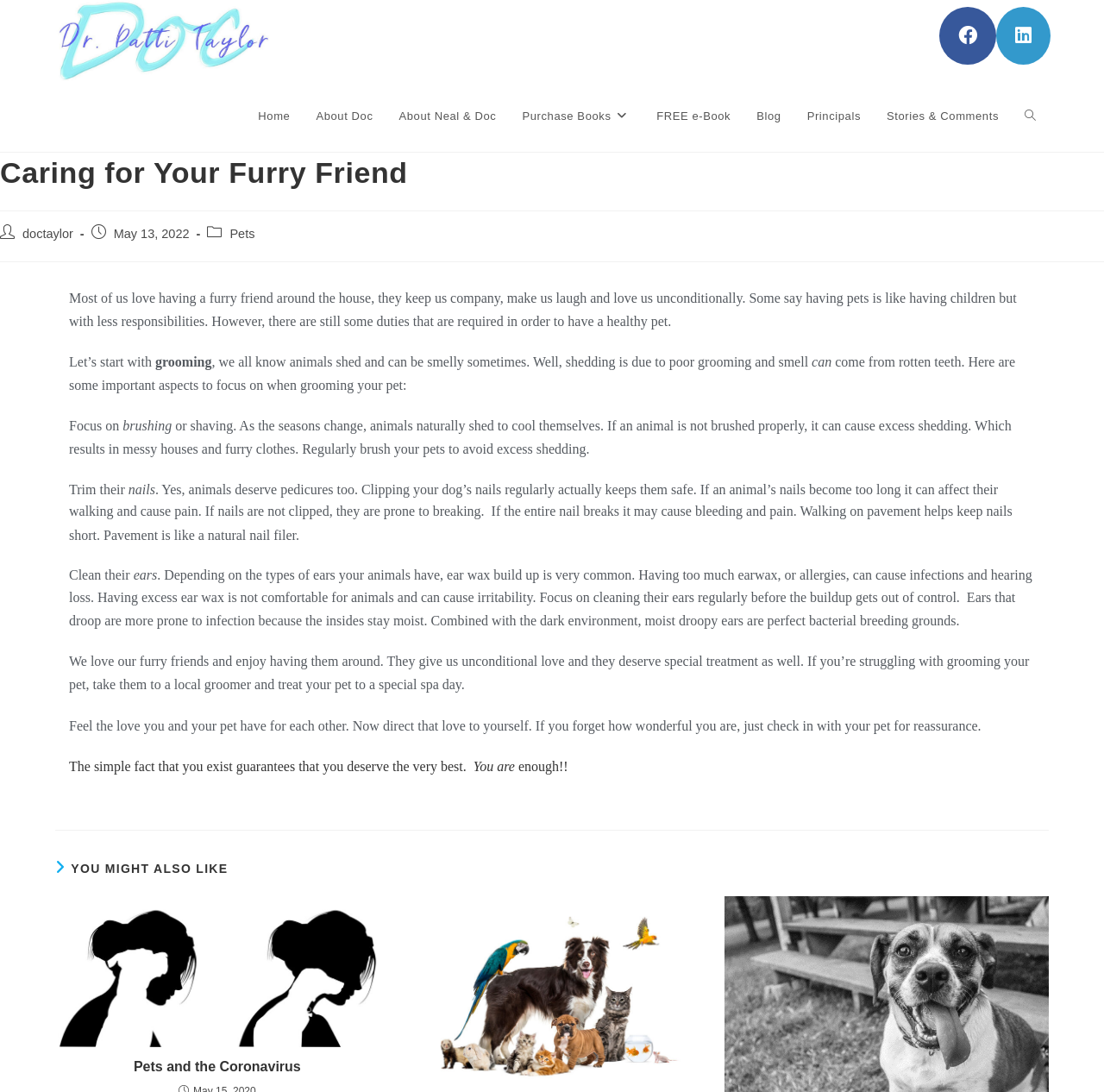Locate the bounding box coordinates of the clickable part needed for the task: "Check out the 'FREE e-Book' link".

[0.583, 0.074, 0.674, 0.139]